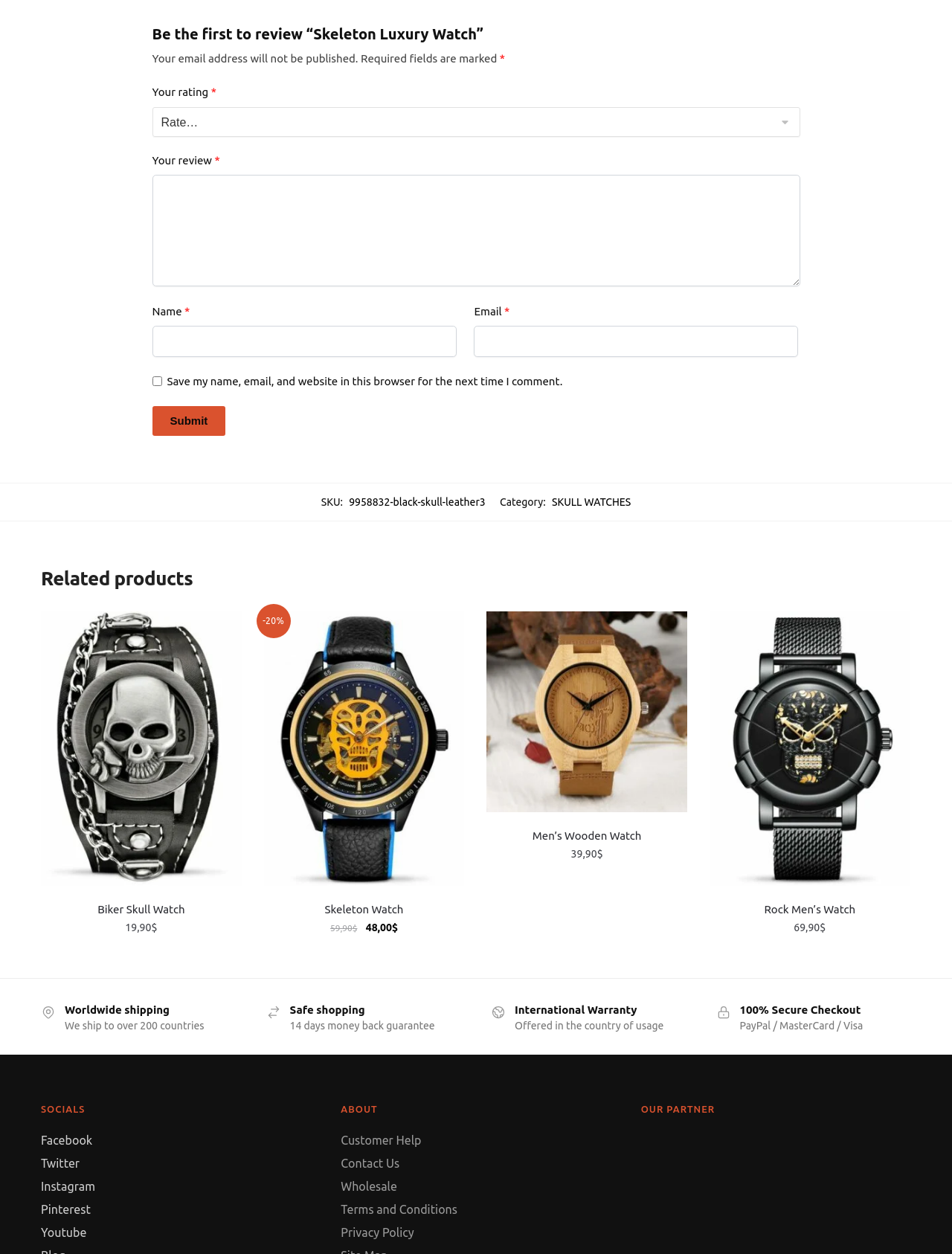How many fields are required to submit a review?
Refer to the screenshot and answer in one word or phrase.

4